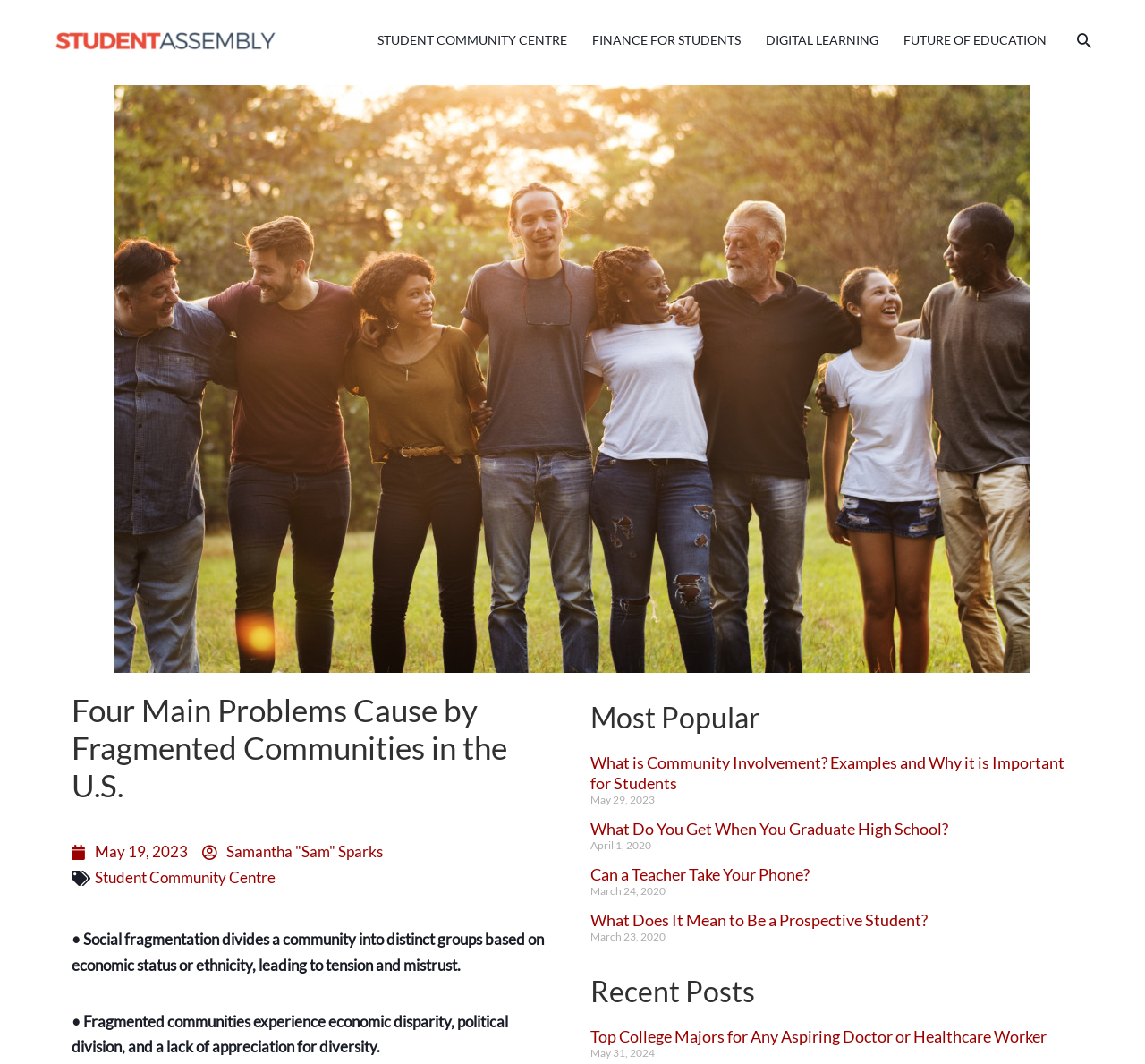What is the category of the article 'What is Community Involvement?'
Could you please answer the question thoroughly and with as much detail as possible?

The article 'What is Community Involvement?' is categorized under 'Student Community Centre', which is one of the main categories on the webpage.